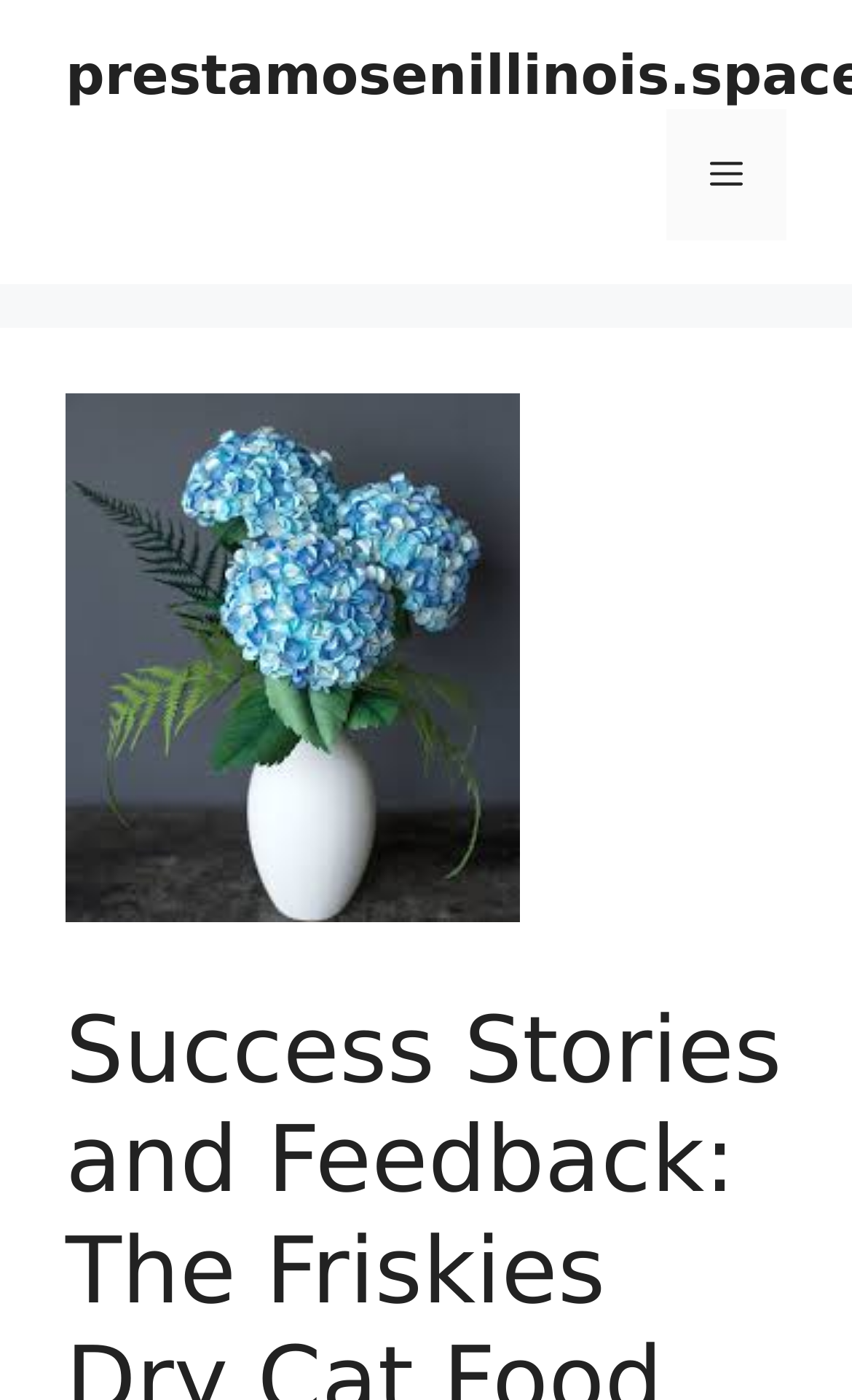Find the main header of the webpage and produce its text content.

Success Stories and Feedback: The Friskies Dry Cat Food Experience